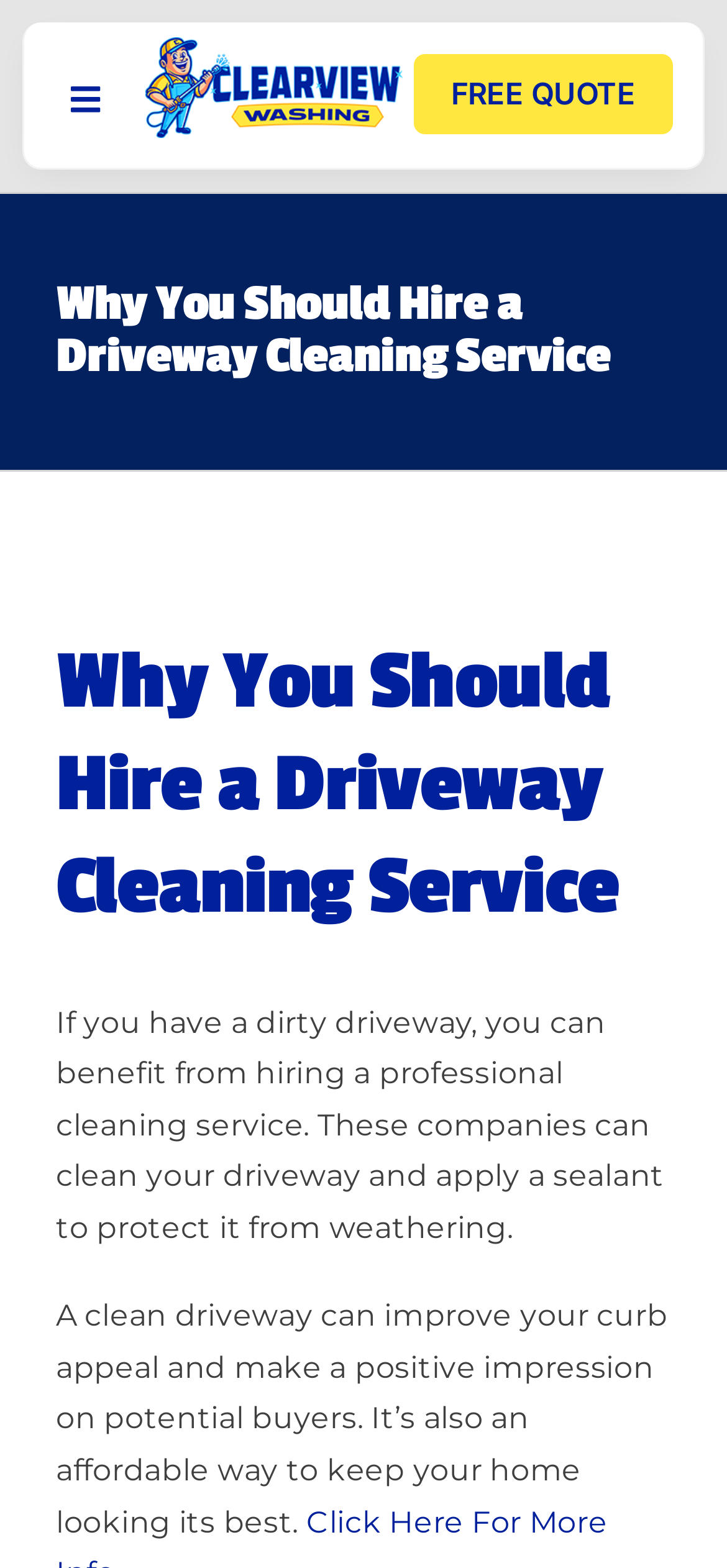What is the position of the 'Go to Top' link?
Refer to the image and offer an in-depth and detailed answer to the question.

I found the position of the 'Go to Top' link by looking at its bounding box coordinates [0.695, 0.702, 0.808, 0.754] which indicates that it is located at the bottom right of the page.